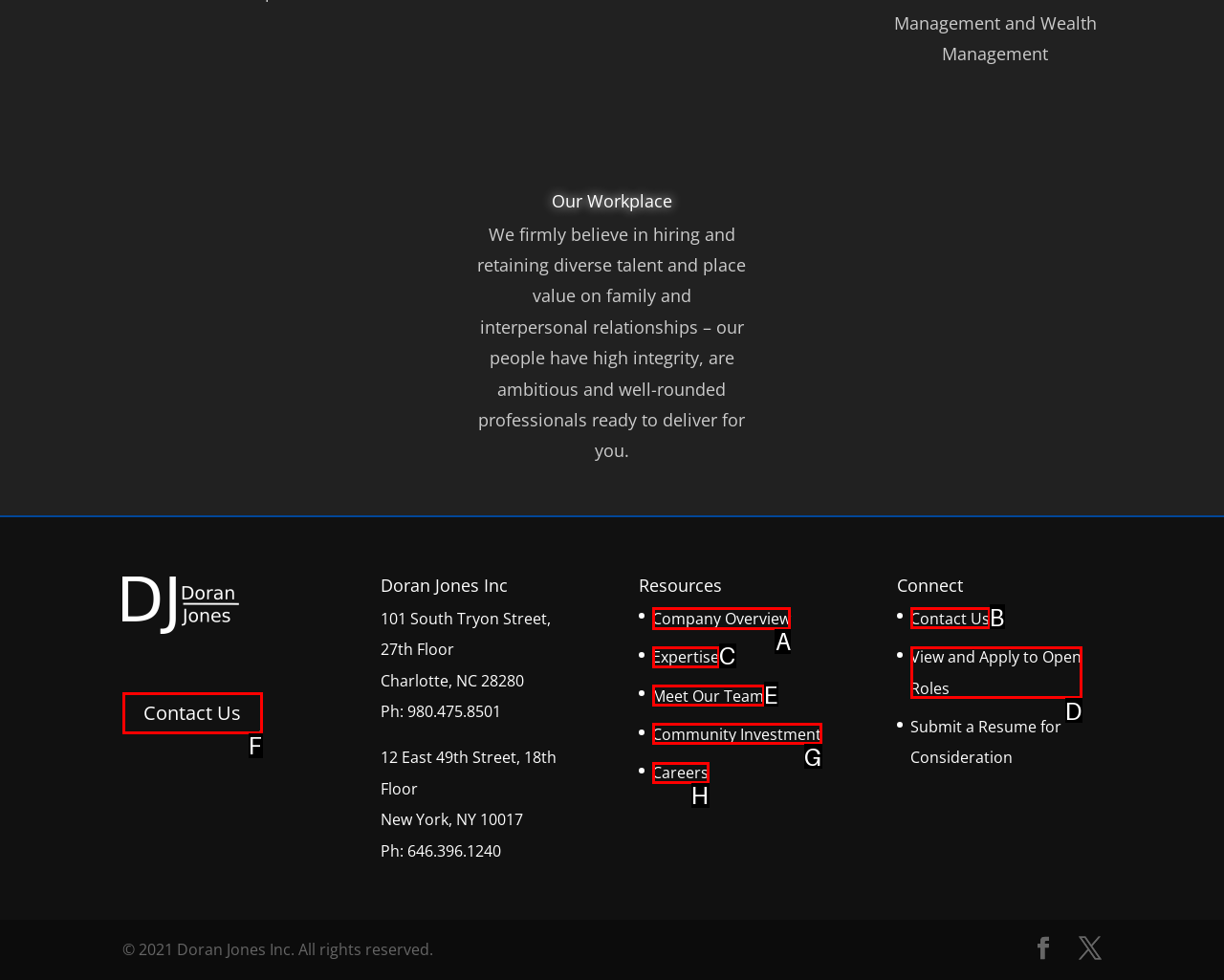Out of the given choices, which letter corresponds to the UI element required to Switch to German? Answer with the letter.

None